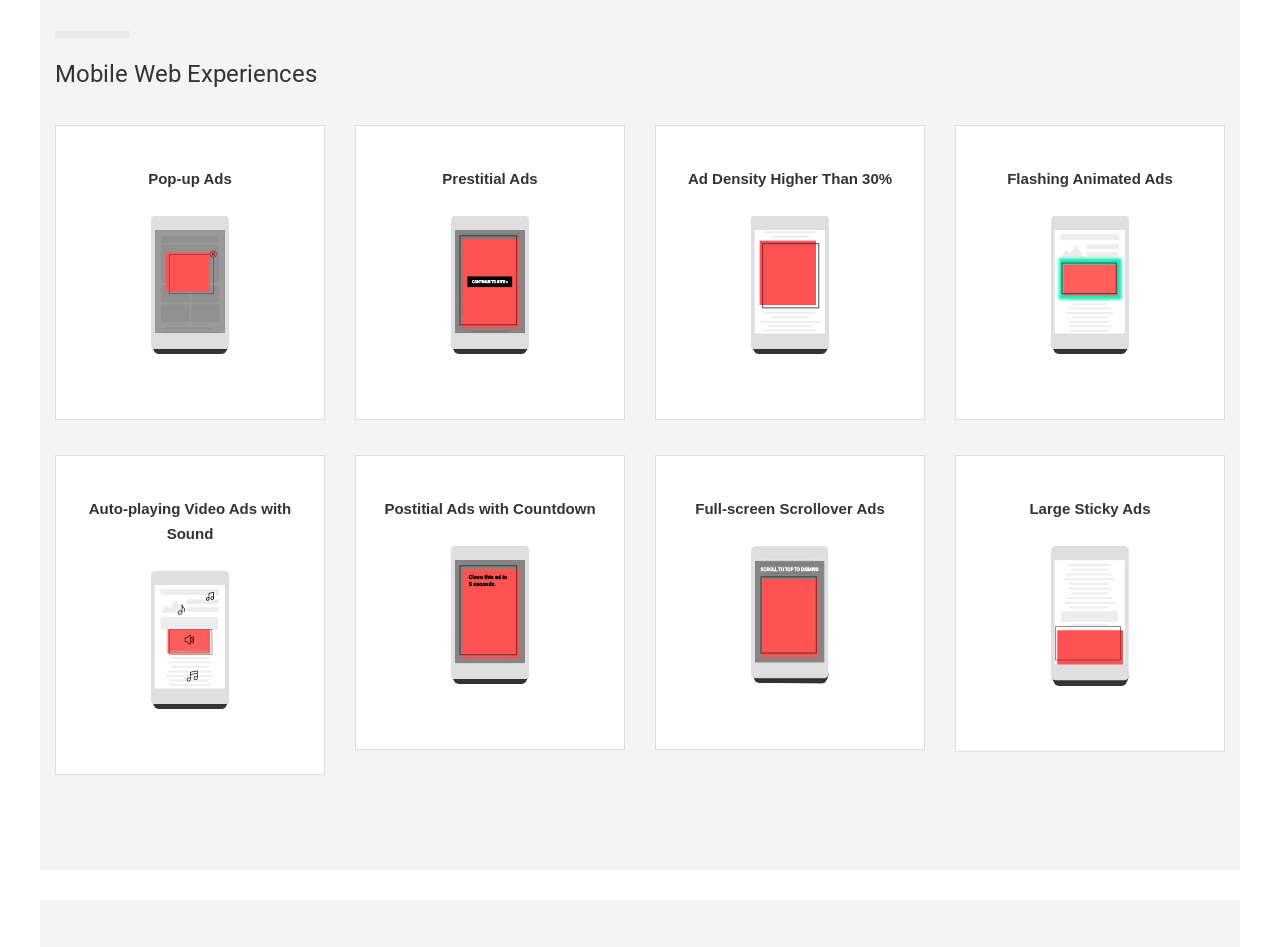Find the bounding box coordinates of the area to click in order to follow the instruction: "Learn about 'Pop-up Ads'".

[0.043, 0.132, 0.254, 0.444]